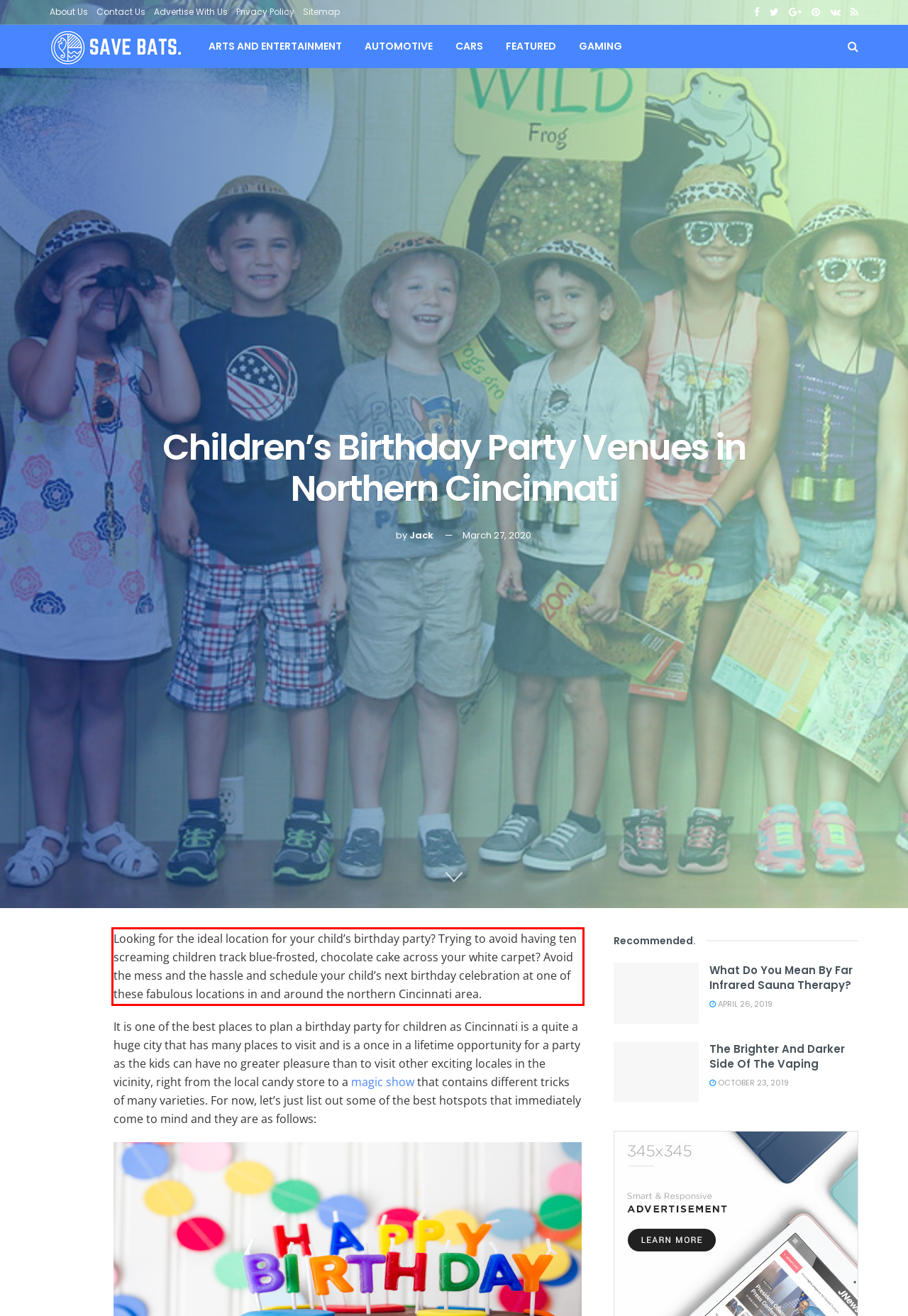Please identify and extract the text from the UI element that is surrounded by a red bounding box in the provided webpage screenshot.

Looking for the ideal location for your child’s birthday party? Trying to avoid having ten screaming children track blue-frosted, chocolate cake across your white carpet? Avoid the mess and the hassle and schedule your child’s next birthday celebration at one of these fabulous locations in and around the northern Cincinnati area.